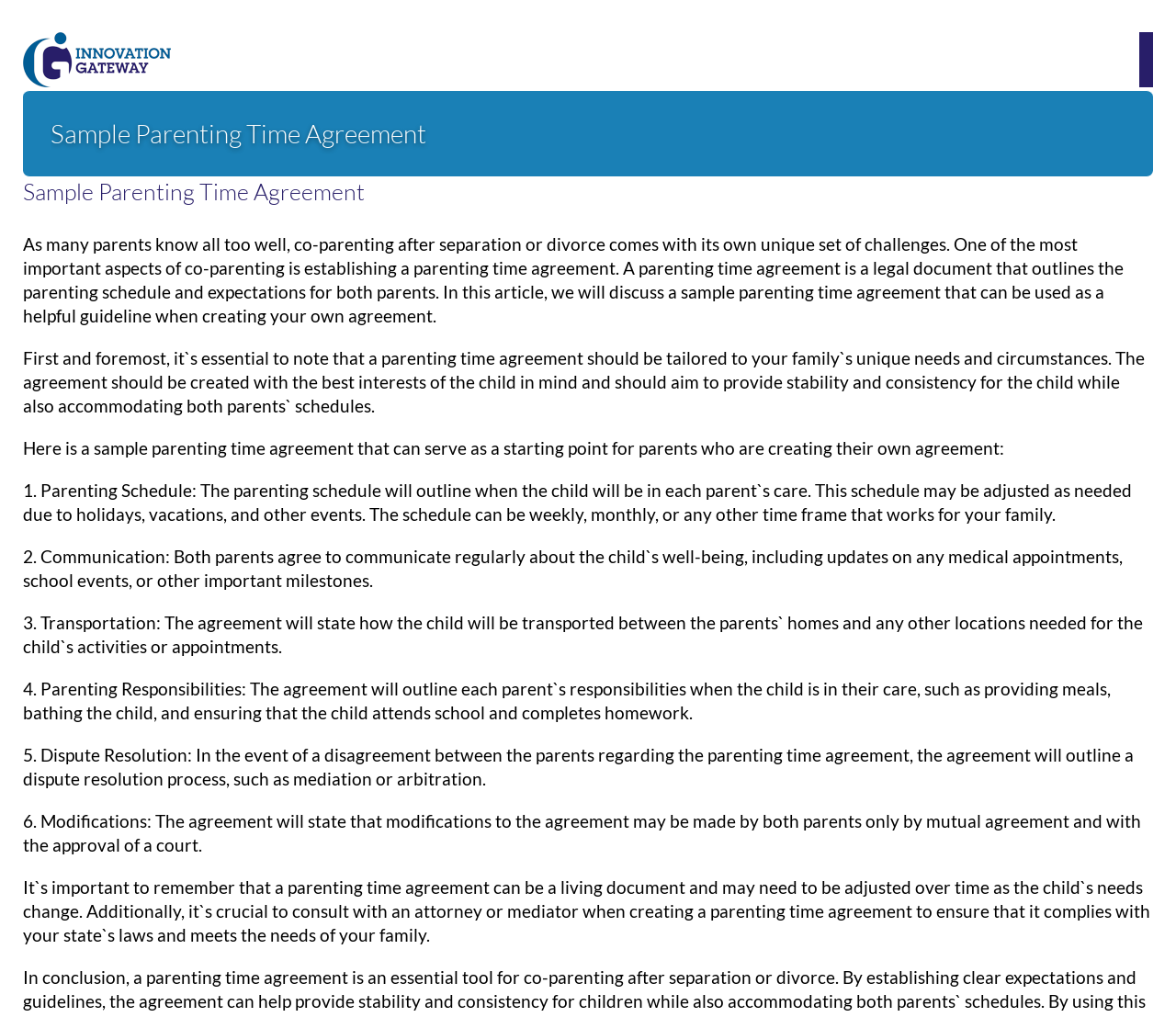Why is it important to tailor a parenting time agreement to the family's unique needs?
Refer to the image and provide a concise answer in one word or phrase.

Best interests of the child